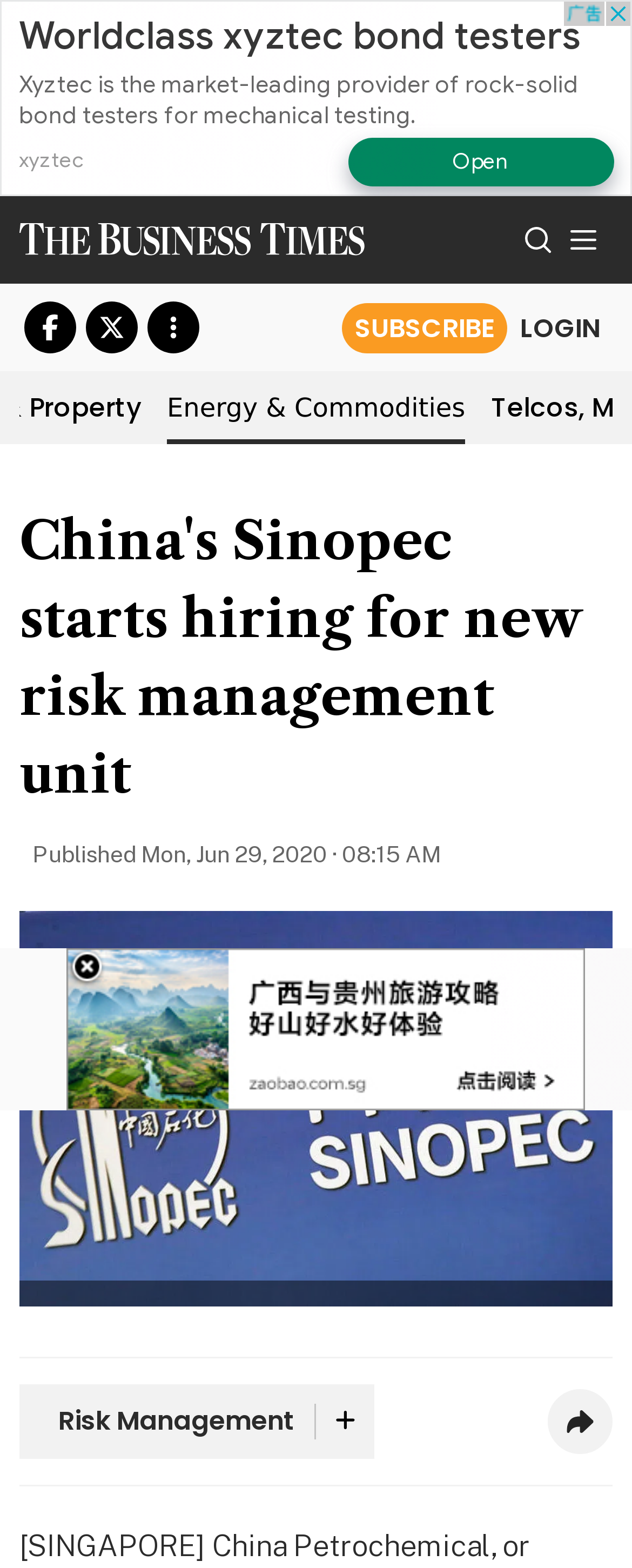What is the topic of the article?
Refer to the image and give a detailed response to the question.

I found the topic of the article by looking at the link element with the text 'Risk Management'.